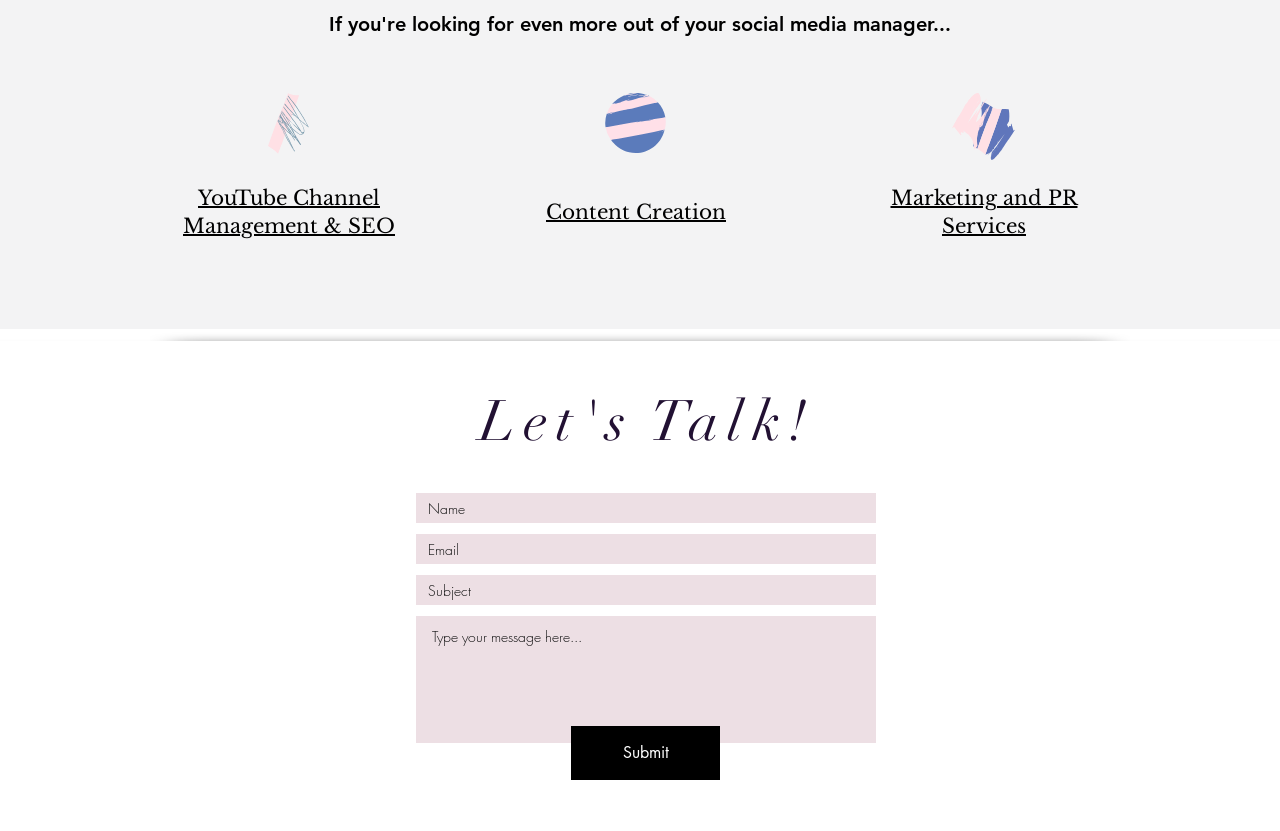Utilize the details in the image to give a detailed response to the question: What is the text of the heading above the form?

The heading 'Let's Talk!' is located above the form and appears to be an invitation to contact the website owner or administrator, which is consistent with the purpose of the form.